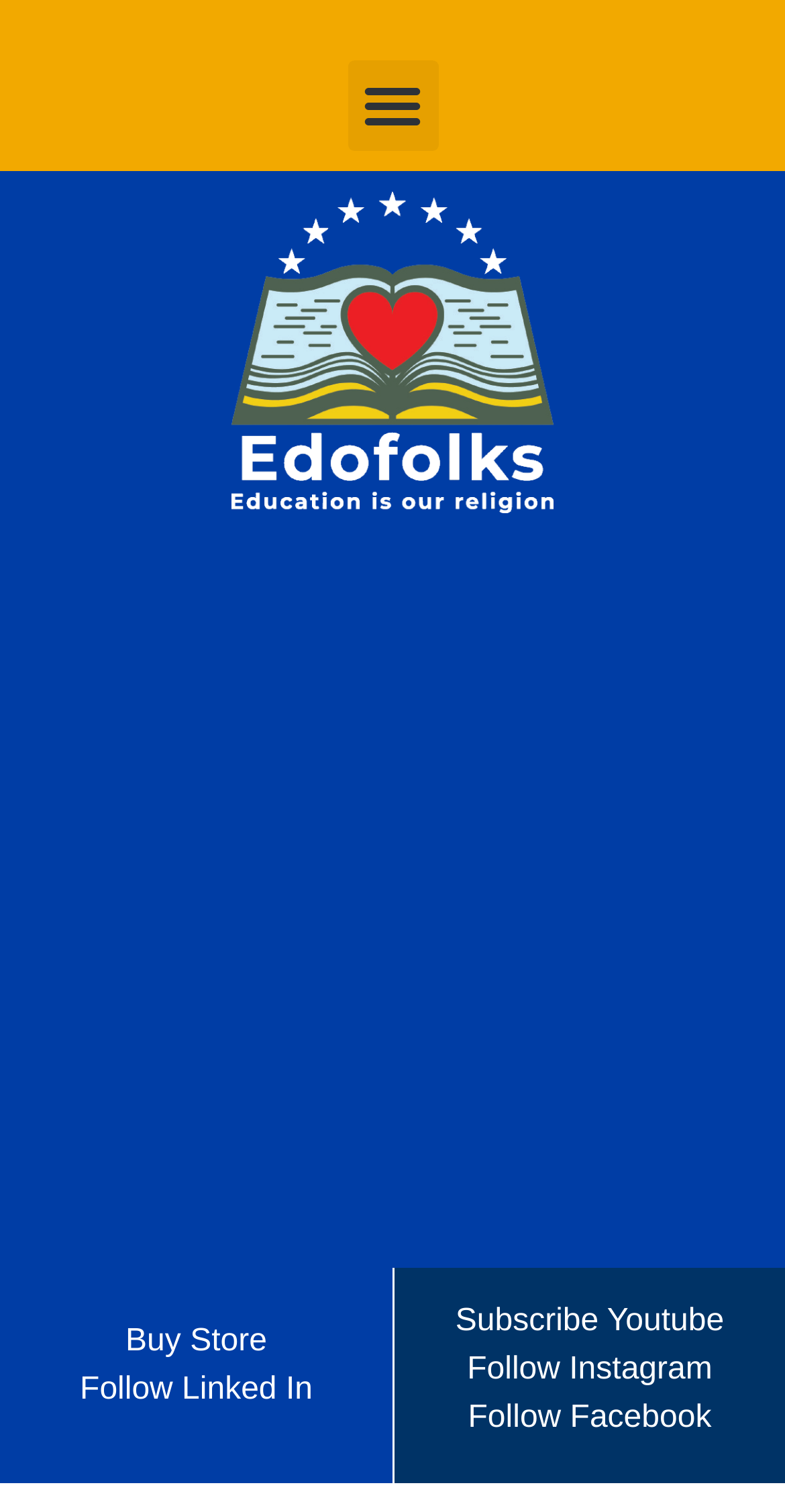Analyze and describe the webpage in a detailed narrative.

The webpage is about Ado of Onitsha, with a focus on the Edo people. At the top, there is a button labeled "Menu Toggle" that is not currently expanded. Below this button, there is a large advertisement that takes up most of the screen. 

At the bottom of the page, there are several links to various social media platforms, including LinkedIn, YouTube, Instagram, and Facebook. These links are positioned in a row, with the "Buy Store" link located on the left side, followed by the LinkedIn link, and then the YouTube, Instagram, and Facebook links, in that order, moving from left to right.